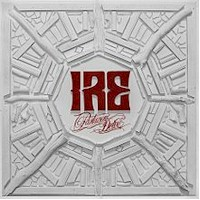Provide your answer in a single word or phrase: 
What is the color of the album title 'IRE'?

Red